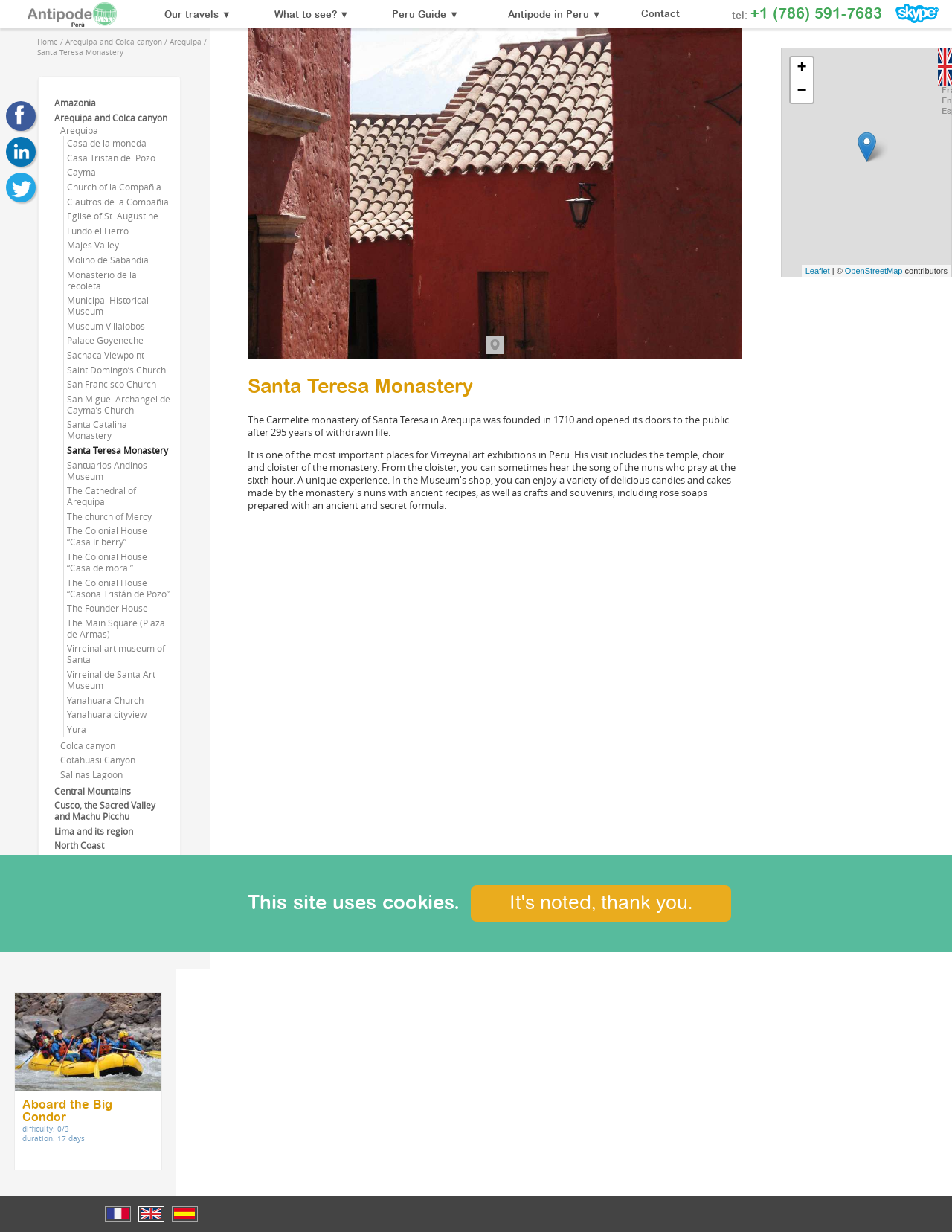Provide the bounding box coordinates for the UI element that is described as: "Etsy".

None